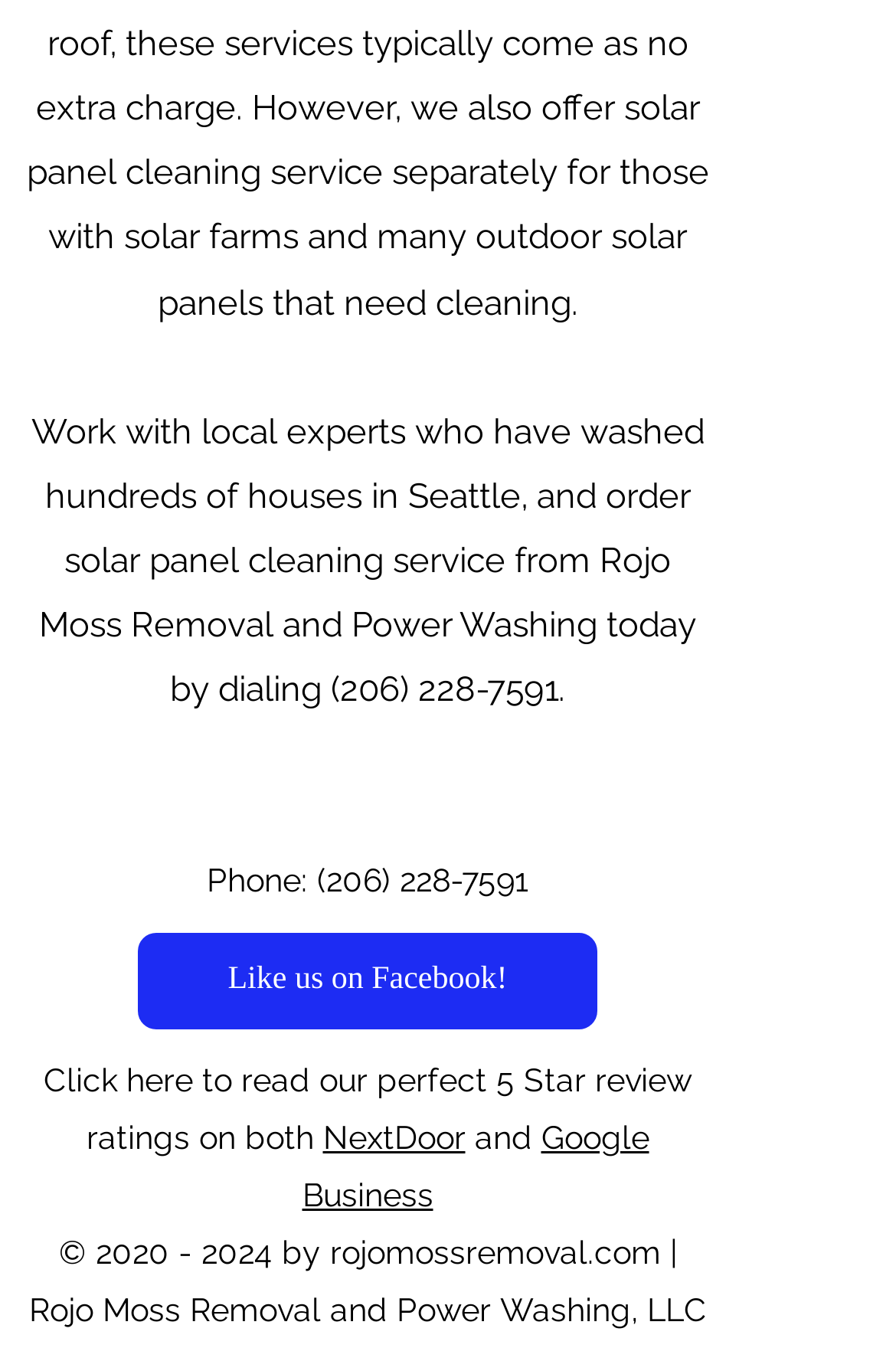Please reply to the following question with a single word or a short phrase:
What is the phone number to order solar panel cleaning service?

(206) 228-7591